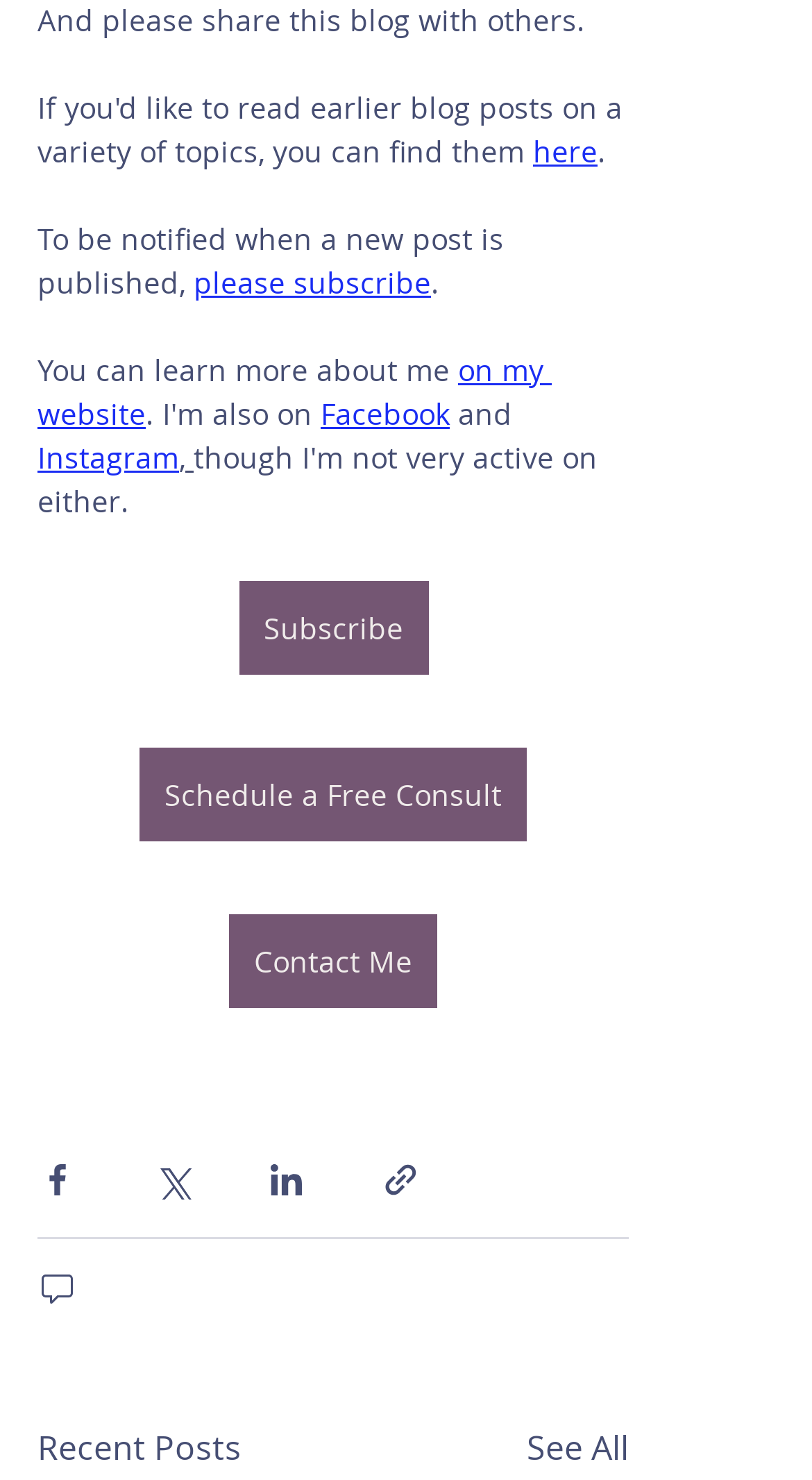Determine the bounding box coordinates of the section to be clicked to follow the instruction: "Schedule a free consultation". The coordinates should be given as four float numbers between 0 and 1, formatted as [left, top, right, bottom].

[0.172, 0.505, 0.649, 0.568]